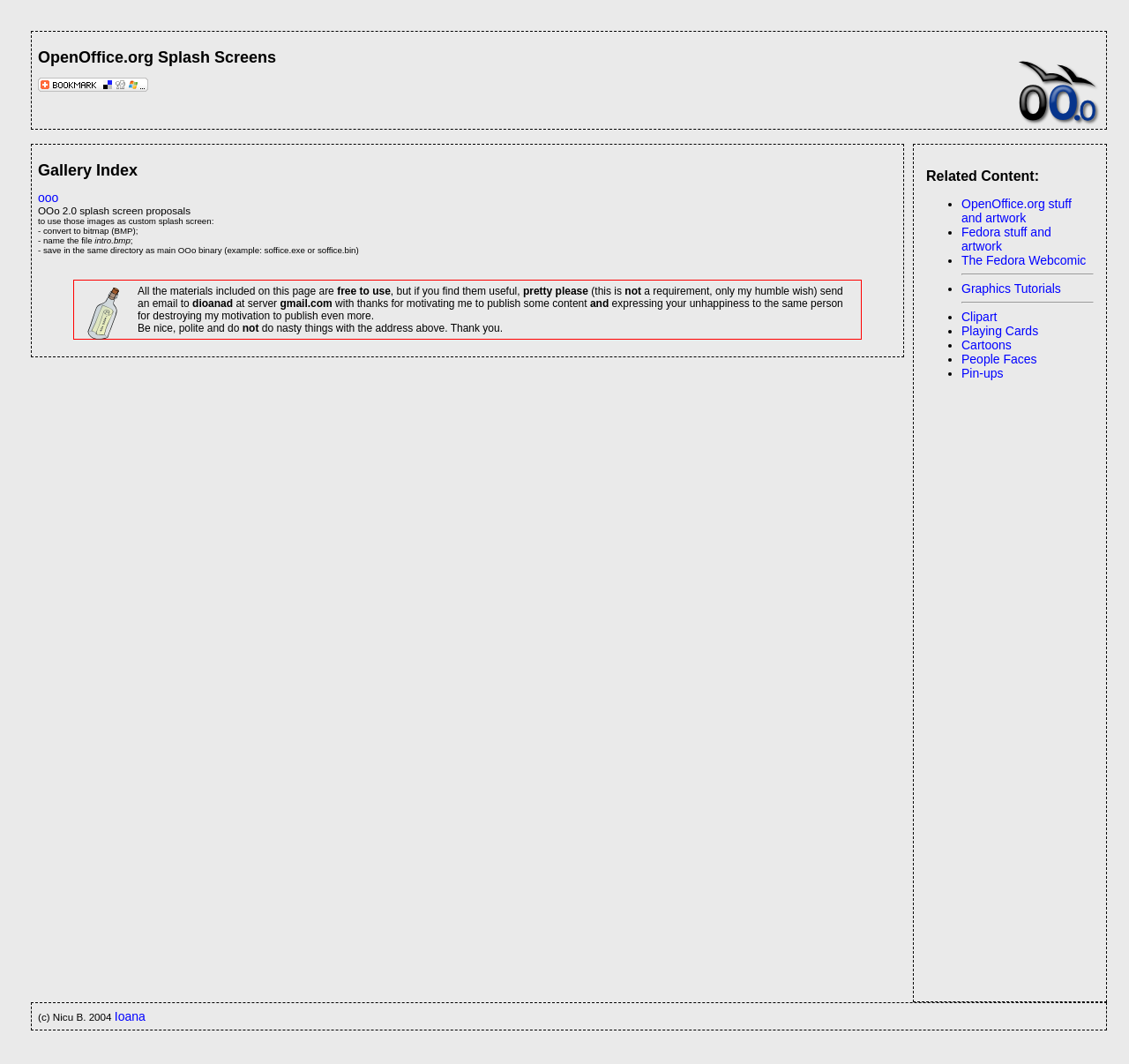With reference to the image, please provide a detailed answer to the following question: What is the name of the organization mentioned in the heading?

The heading 'OpenOffice.org Splash Screens' indicates that the organization mentioned is OpenOffice.org.